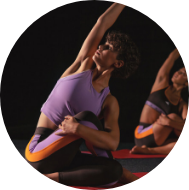How many people are visible in the image?
Respond with a short answer, either a single word or a phrase, based on the image.

Two